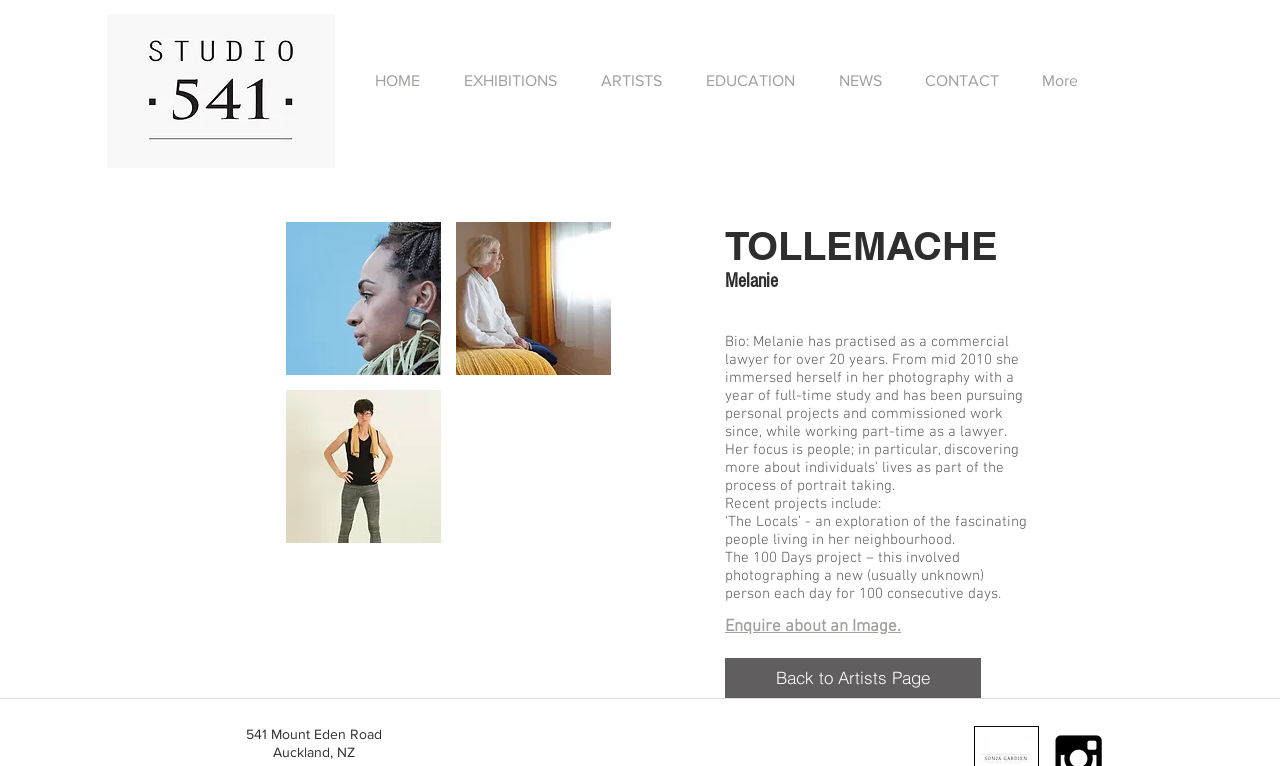Please specify the bounding box coordinates of the clickable section necessary to execute the following command: "View ARTISTS".

[0.458, 0.086, 0.54, 0.125]